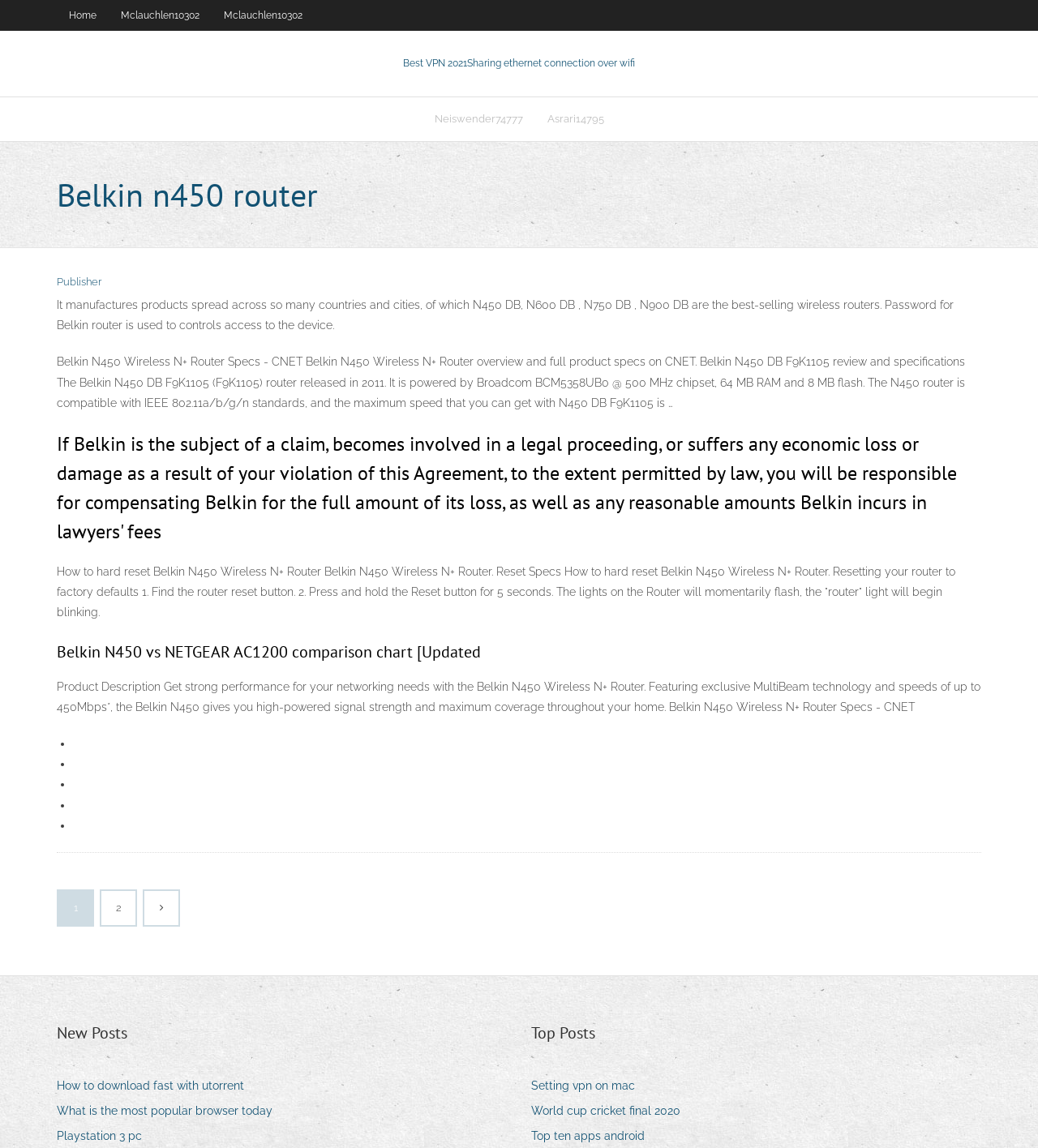Reply to the question with a single word or phrase:
What is the feature of Belkin N450 Wireless N+ Router that provides high-powered signal strength?

MultiBeam technology